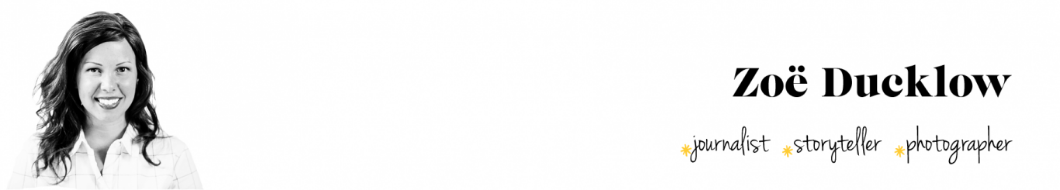Elaborate on the contents of the image in a comprehensive manner.

This image features Zoë Ducklow, who is prominently identified as a journalist, storyteller, and photographer. She presents a warm smile, suggesting her approachable and engaging nature. The background is minimalistic, containing primarily white space that emphasizes her presence. On the right, her name appears in bold lettering, accompanied by descriptors that highlight her multifaceted career in storytelling through both writing and photography. The overall composition conveys a sense of professionalism and creativity, reflecting her dedication to journalism and the arts.